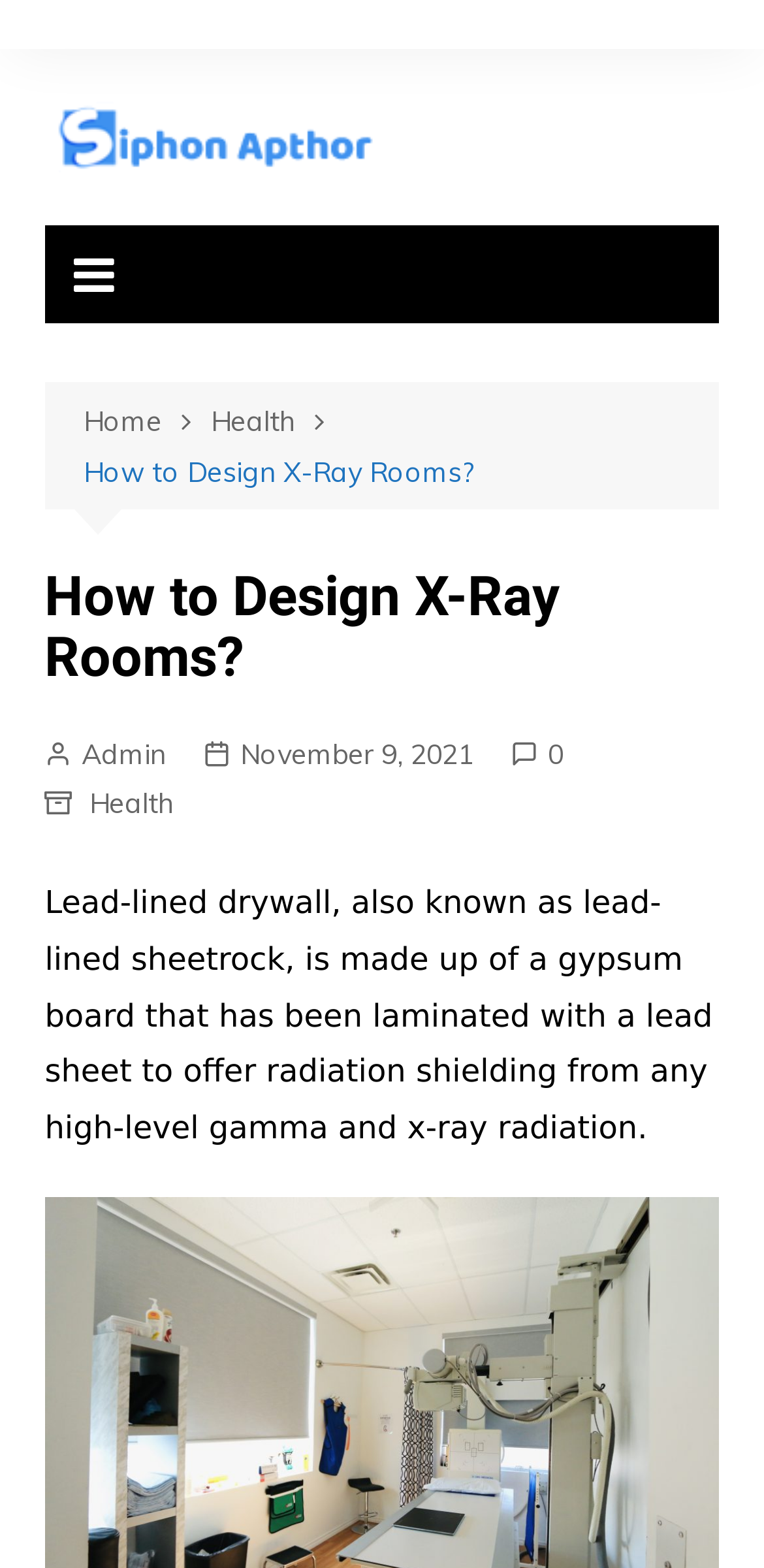Bounding box coordinates should be in the format (top-left x, top-left y, bottom-right x, bottom-right y) and all values should be floating point numbers between 0 and 1. Determine the bounding box coordinate for the UI element described as: How to Design X-Ray Rooms?

[0.11, 0.287, 0.62, 0.315]